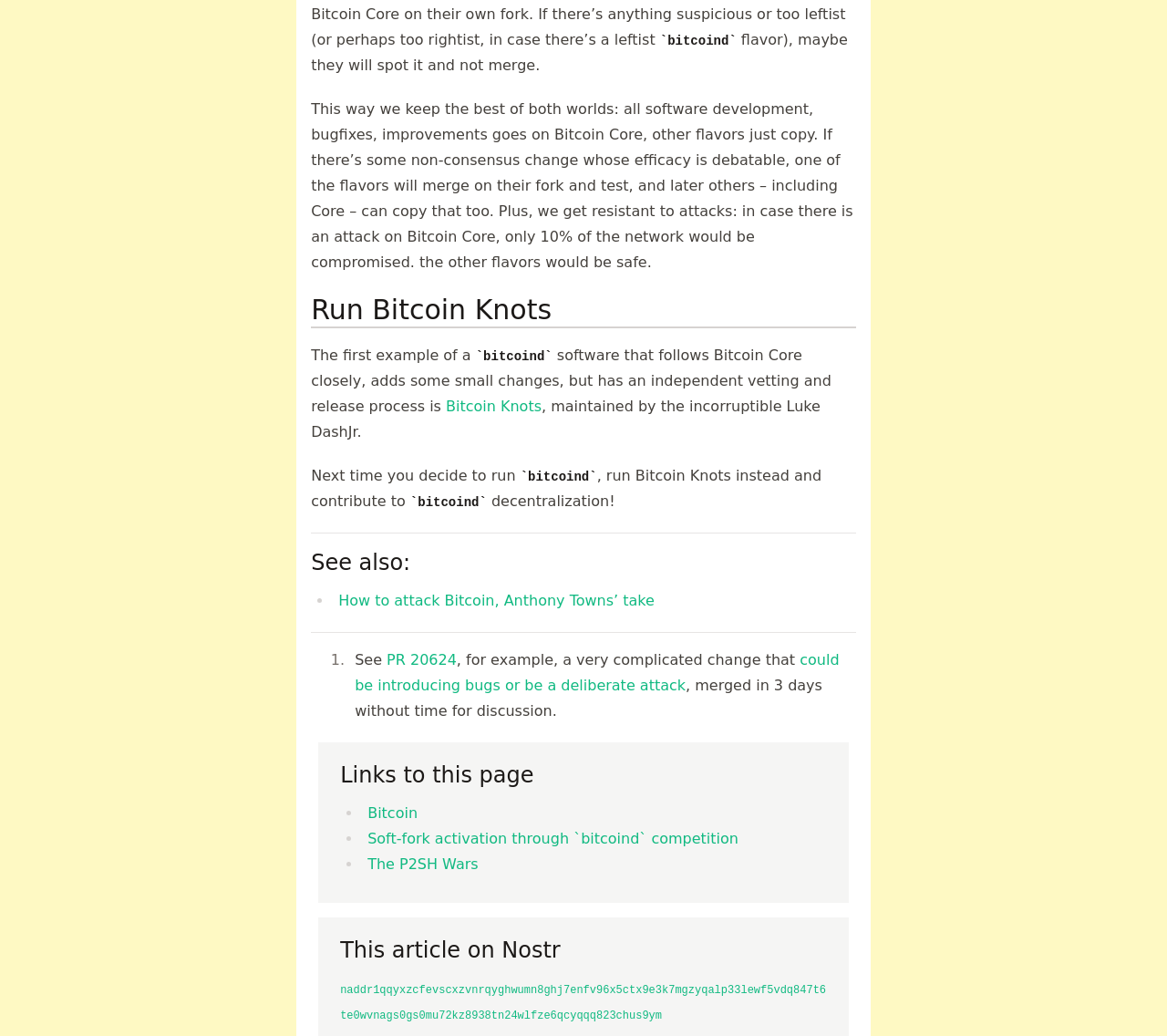Please determine the bounding box coordinates of the element's region to click in order to carry out the following instruction: "Click on the link to Bitcoin Knots". The coordinates should be four float numbers between 0 and 1, i.e., [left, top, right, bottom].

[0.382, 0.384, 0.464, 0.401]